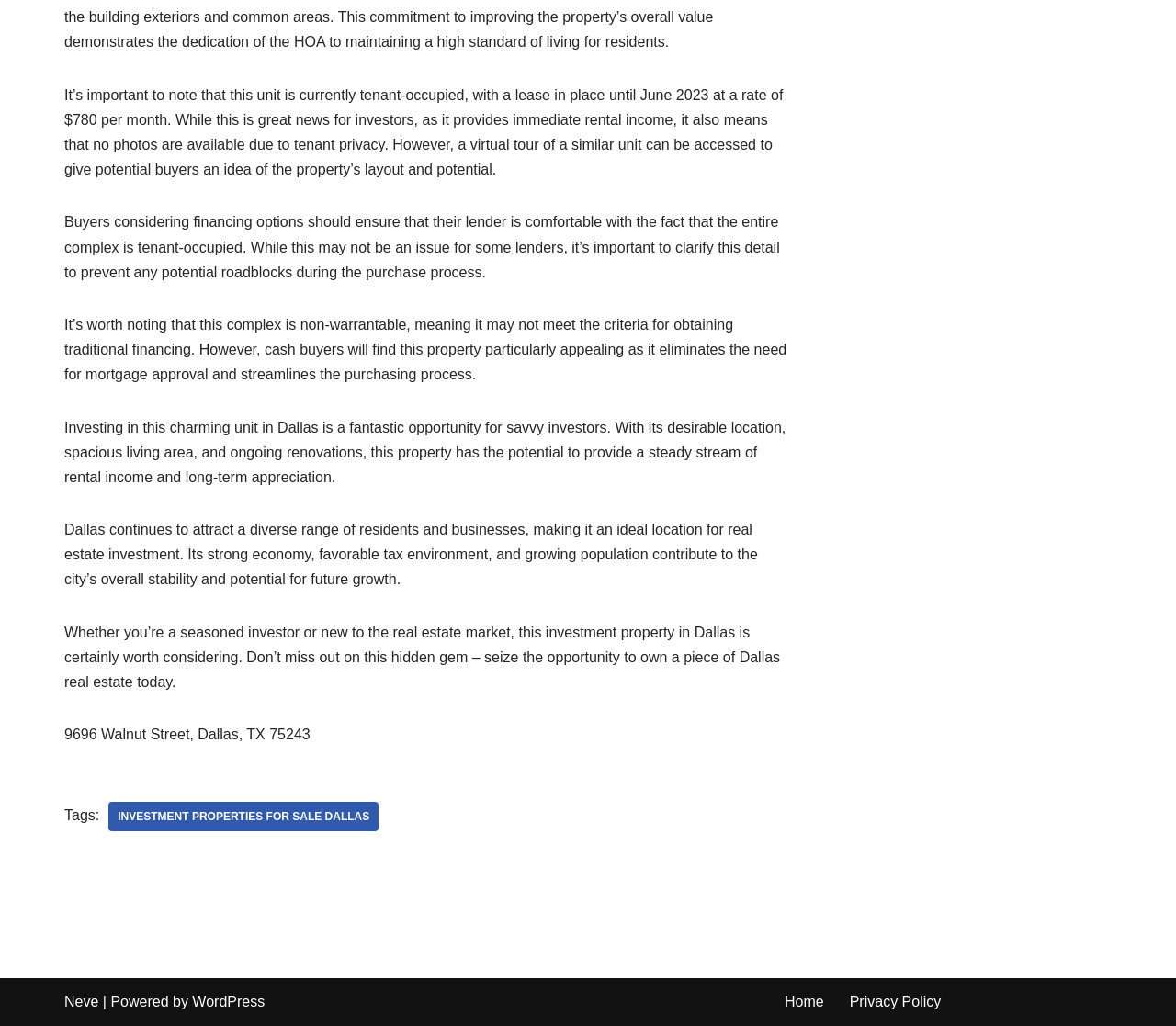Why are no photos available of the property?
Using the image, give a concise answer in the form of a single word or short phrase.

Due to tenant privacy